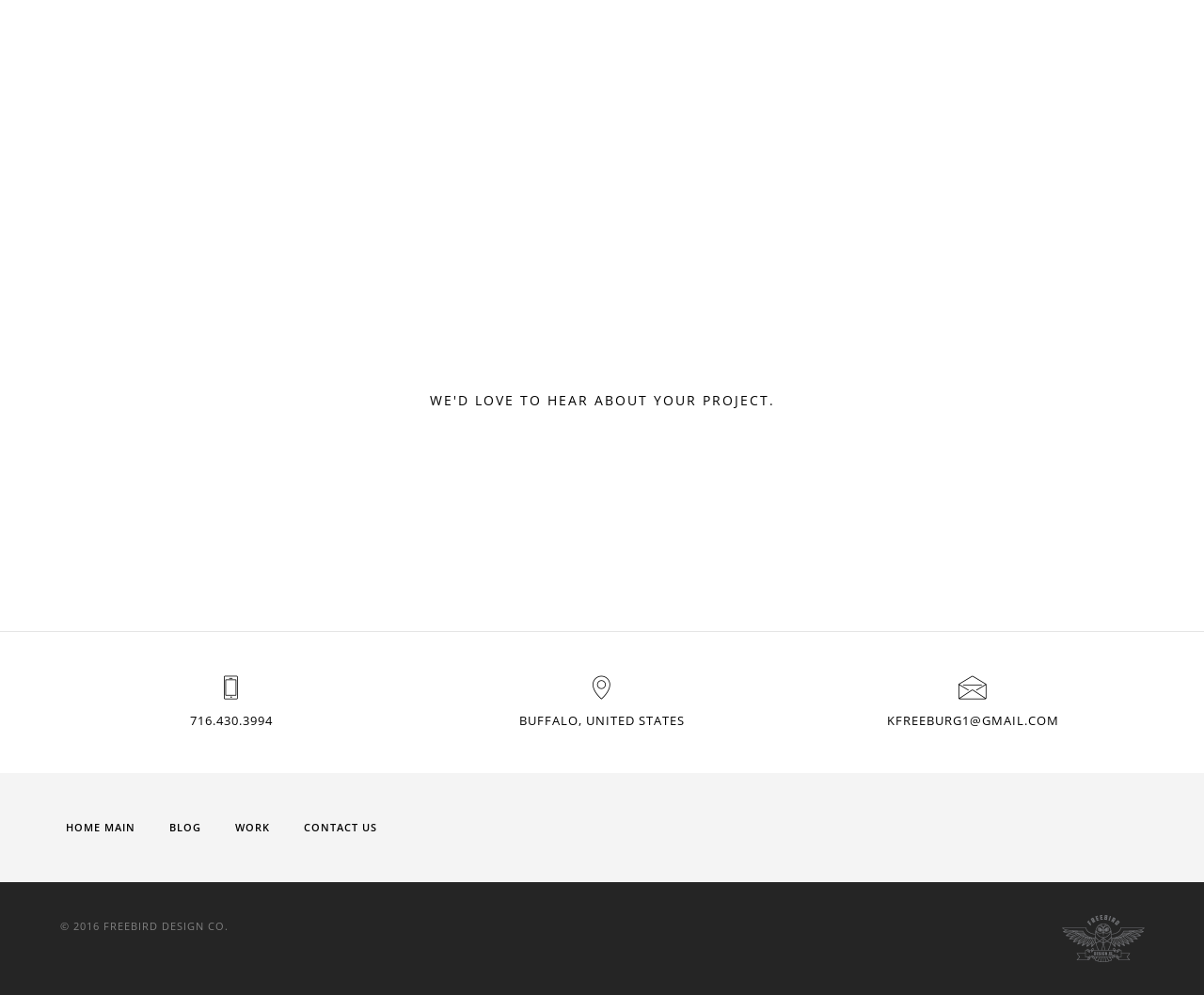Determine the bounding box of the UI element mentioned here: "Contact Us". The coordinates must be in the format [left, top, right, bottom] with values ranging from 0 to 1.

[0.252, 0.825, 0.313, 0.839]